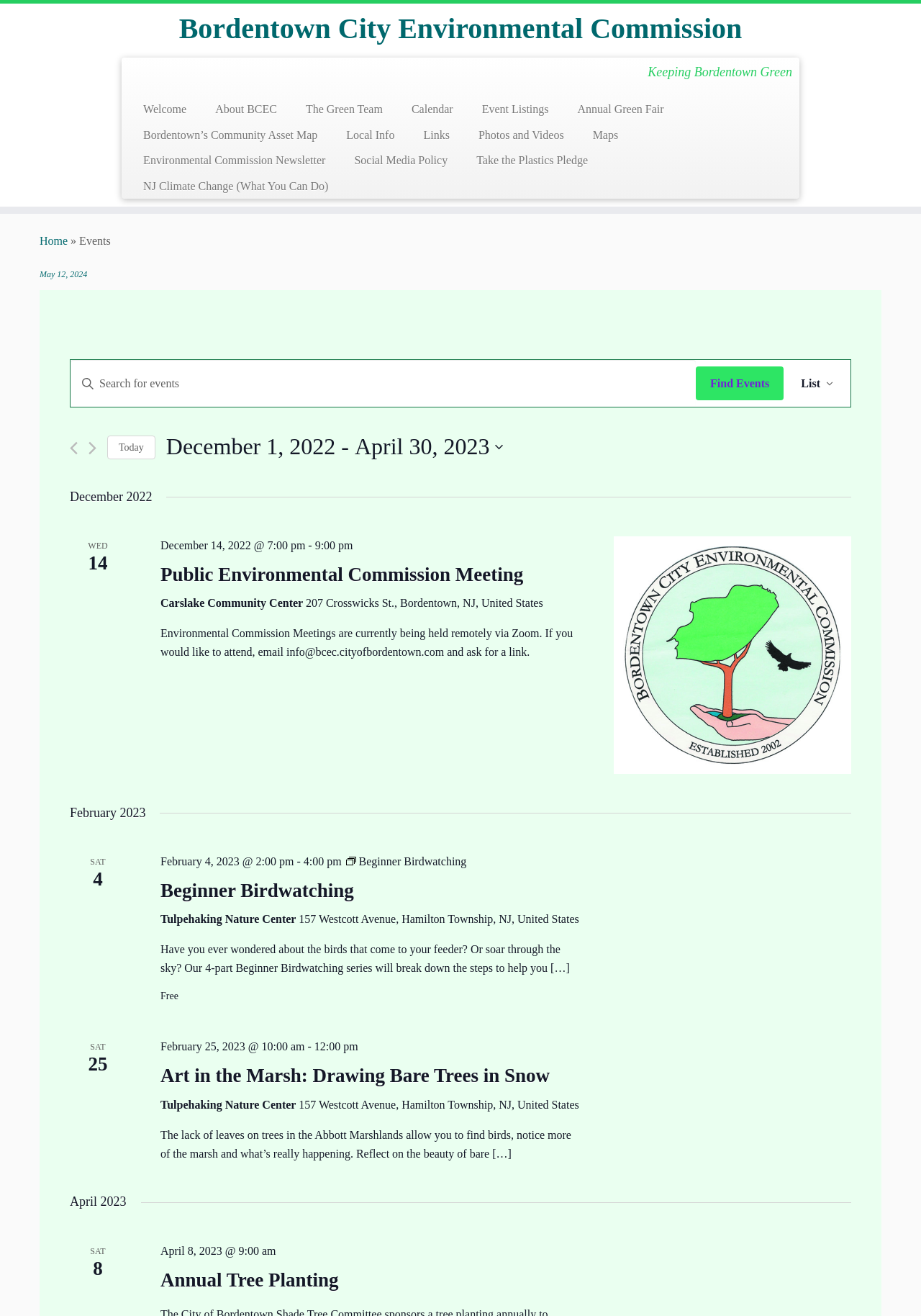Pinpoint the bounding box coordinates of the element to be clicked to execute the instruction: "Select today's date".

[0.116, 0.331, 0.169, 0.349]